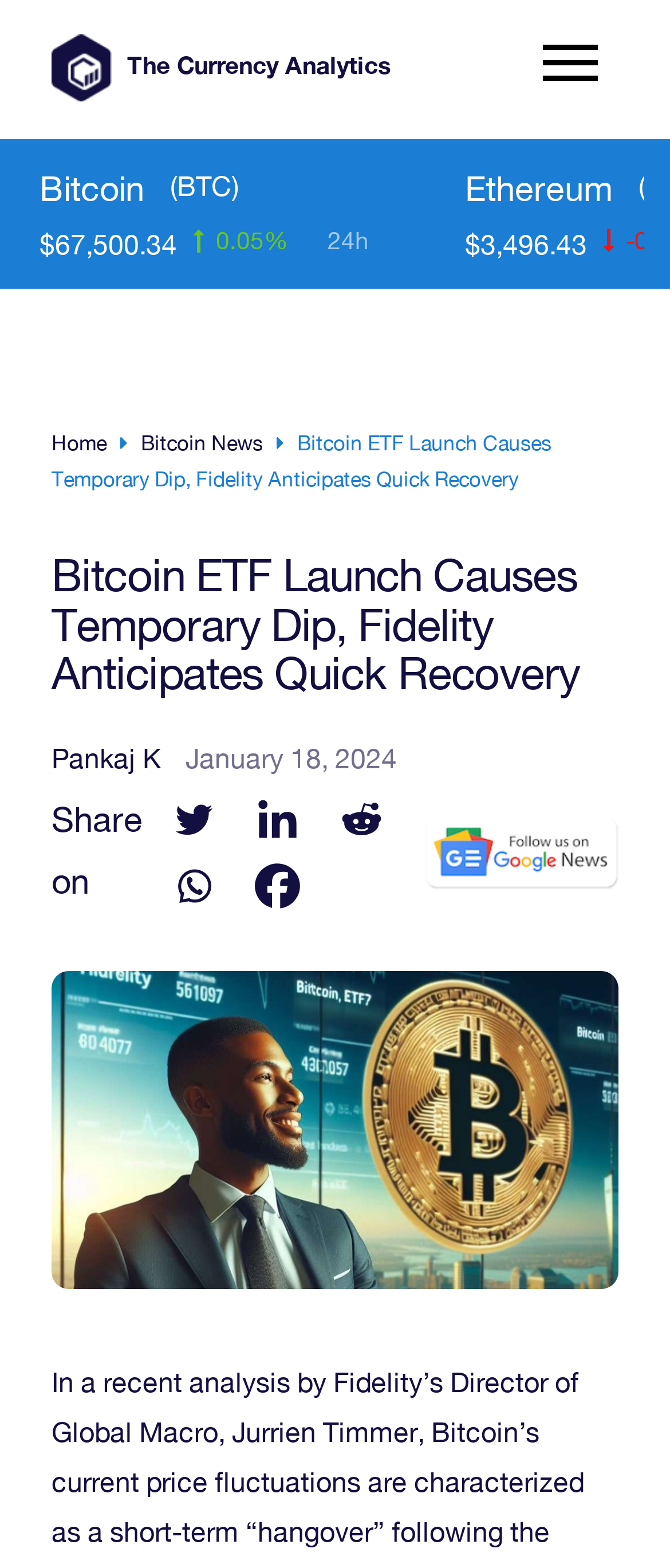What is the date of the article?
Deliver a detailed and extensive answer to the question.

I found the date of the article by looking at the text element with the bounding box coordinates [0.277, 0.473, 0.592, 0.493], which displays the date as 'January 18, 2024'.